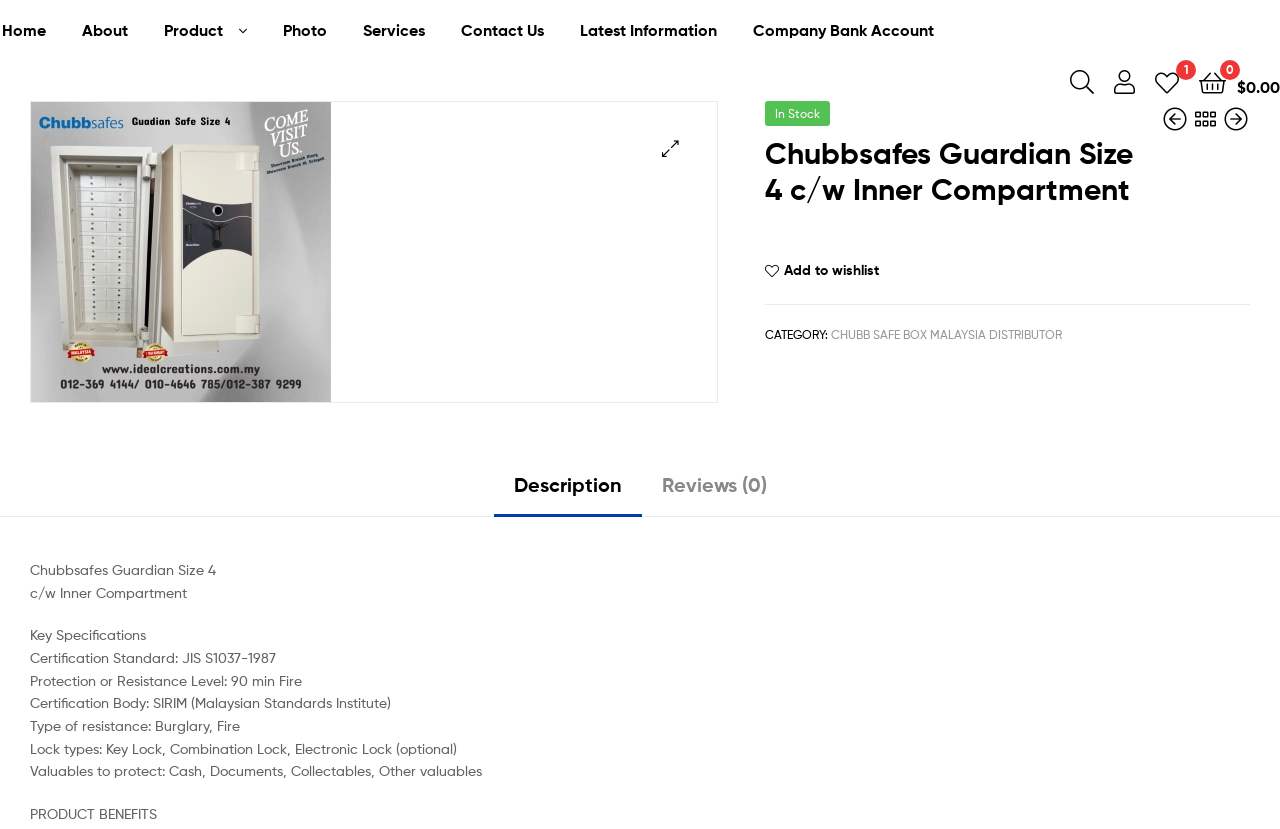Can you find the bounding box coordinates for the element that needs to be clicked to execute this instruction: "Make a gift"? The coordinates should be given as four float numbers between 0 and 1, i.e., [left, top, right, bottom].

None